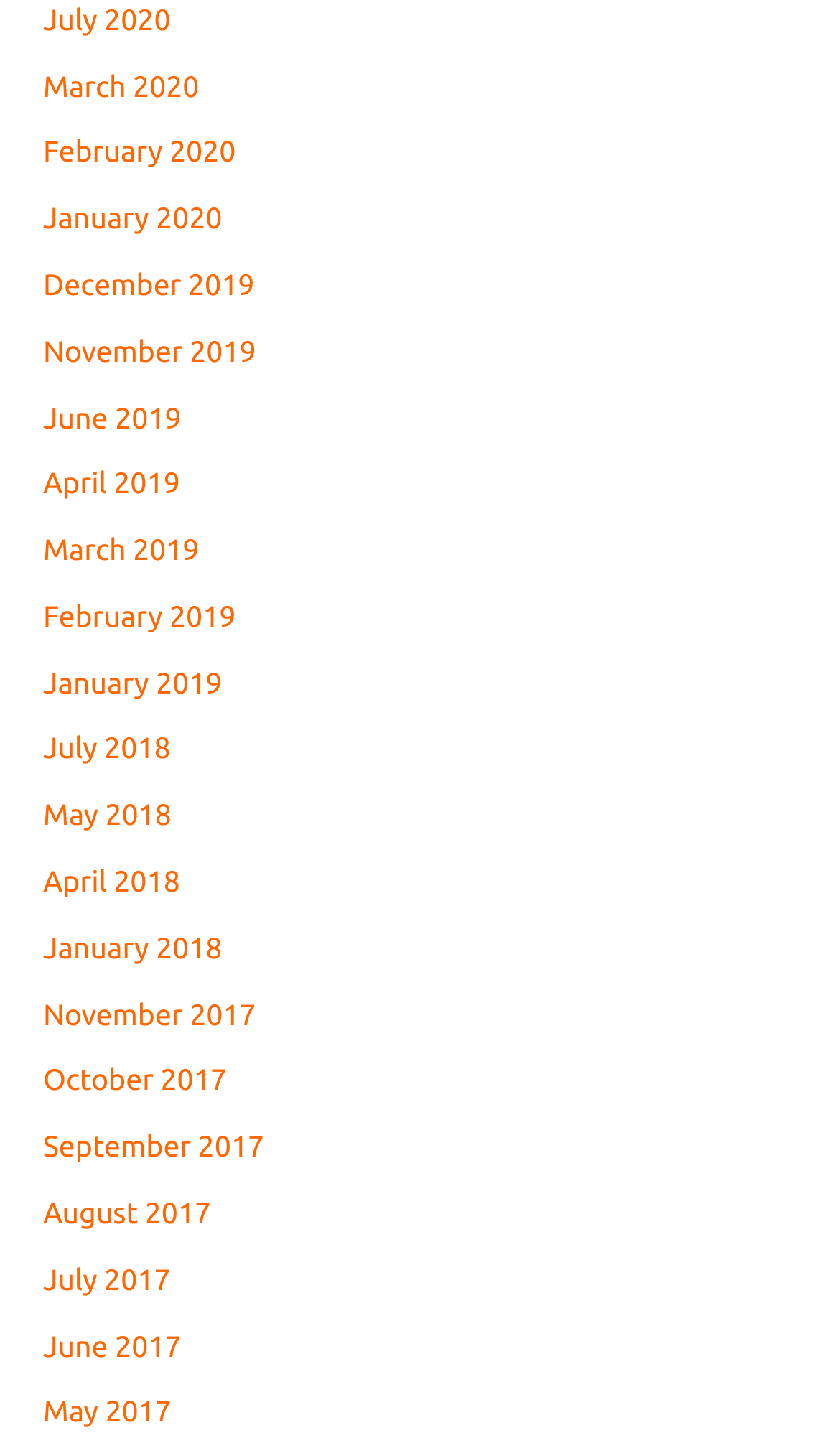Identify the bounding box of the HTML element described here: "January 2018". Provide the coordinates as four float numbers between 0 and 1: [left, top, right, bottom].

[0.051, 0.645, 0.265, 0.668]